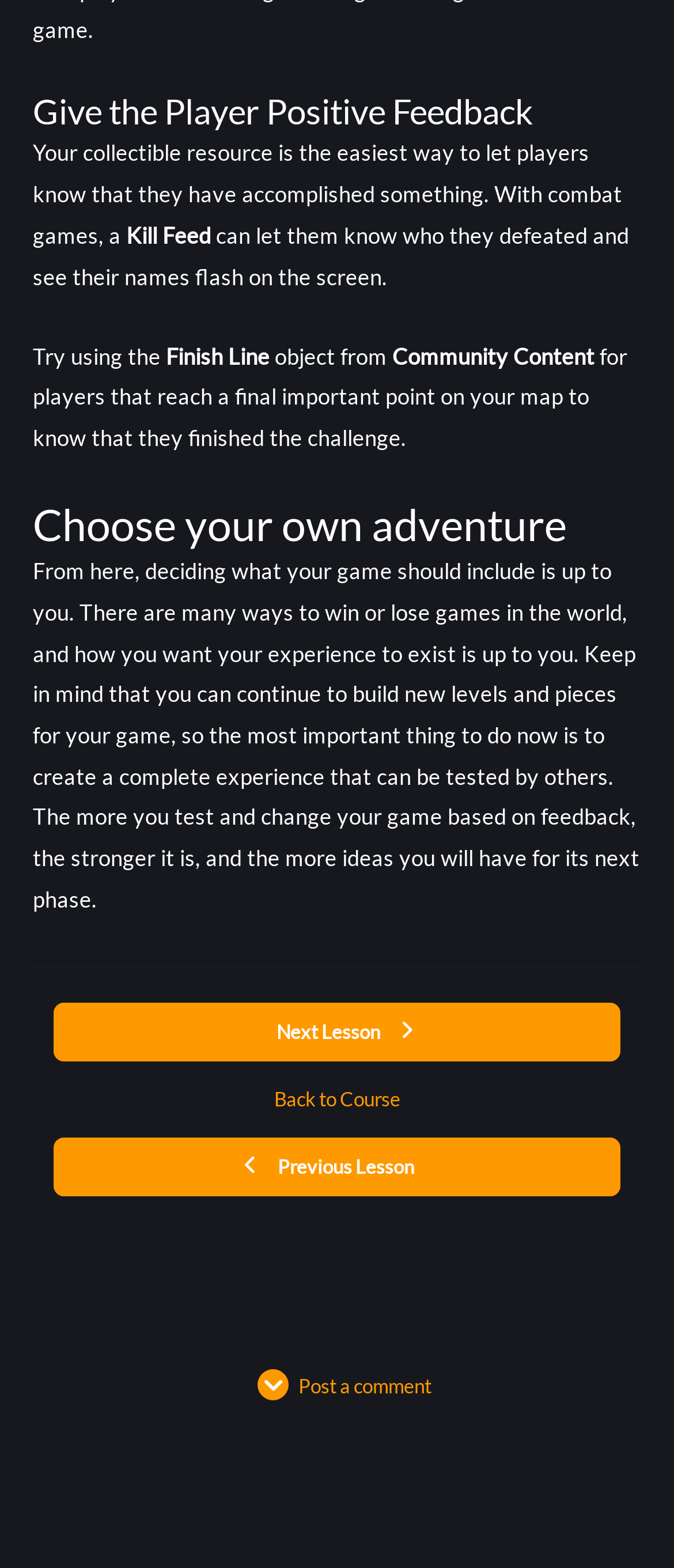What is the next step after deciding what to include in the game?
With the help of the image, please provide a detailed response to the question.

According to the webpage, after deciding what to include in the game, the next step is to create a complete experience that can be tested by others. This is mentioned in the second paragraph of the webpage.